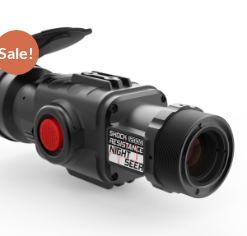What is the purpose of the red button?
Make sure to answer the question with a detailed and comprehensive explanation.

The red button on the Cono NightSeer 35mm is prominently displayed, indicating its functionality, which suggests that it is an important control or activation button for the device.